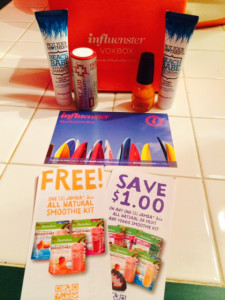Elaborate on all the key elements and details present in the image.

The image showcases an Influenster VoxBox, a promotional subscription service for product reviews. Displayed prominently is the vibrant red VoxBox, which features the "Influenster" logo on the front. Surrounding the box are various products: several beauty and skincare items, including bottles of hair care products and a nail polish. In addition, there are two colorful promotional flyers laid out on a tiled surface. One highlights a "FREE!" offer for an "All Natural Smoothie Kit," while the other presents a coupon to "SAVE $1.00" on smoothie products. The background features a cheerful, beach-themed design with surfboards, emphasizing a lively and summery vibe, perfect for engaging users in the world of beauty and lifestyle reviews.